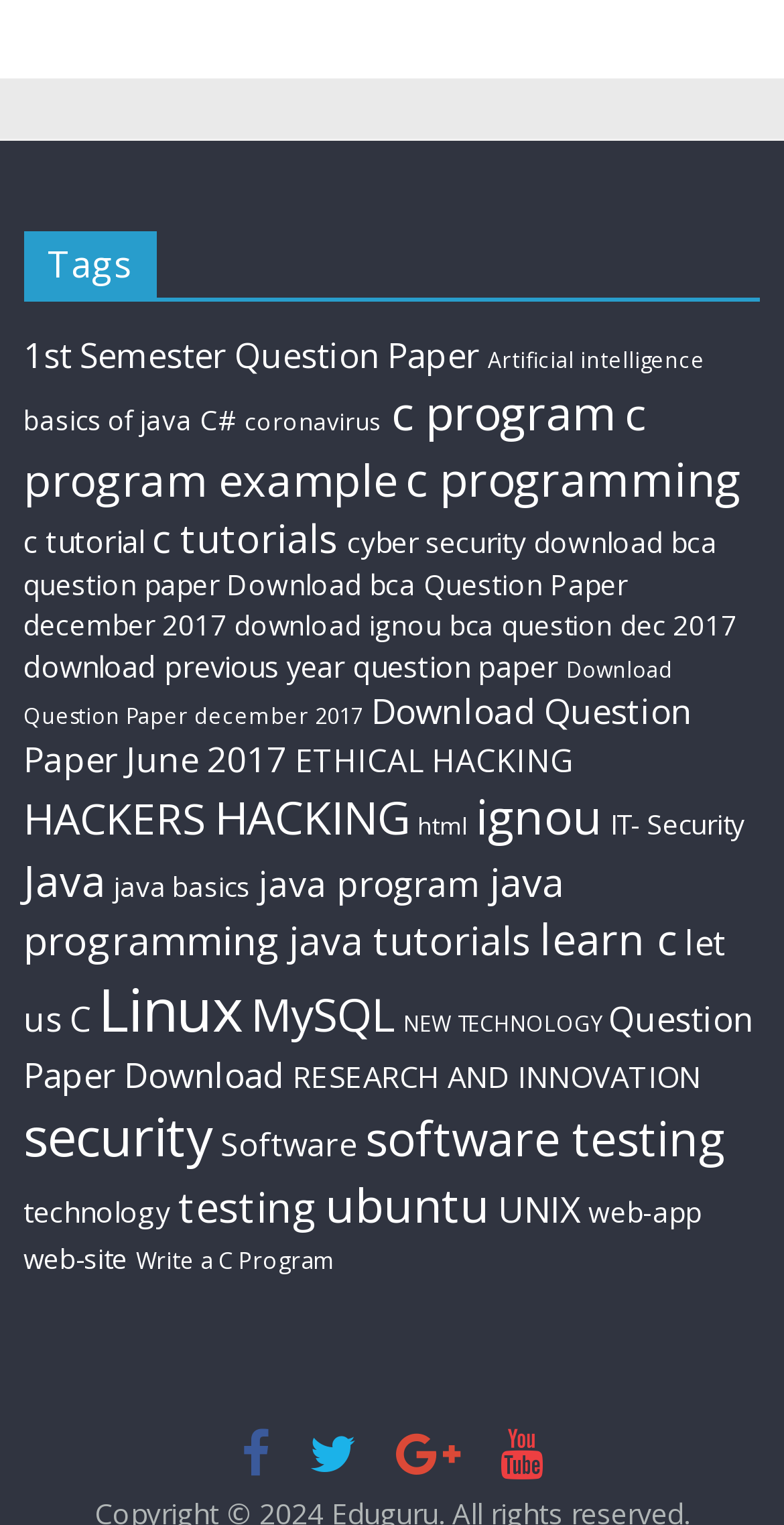Determine the bounding box coordinates of the element that should be clicked to execute the following command: "Click on 'c program'".

[0.499, 0.249, 0.786, 0.291]